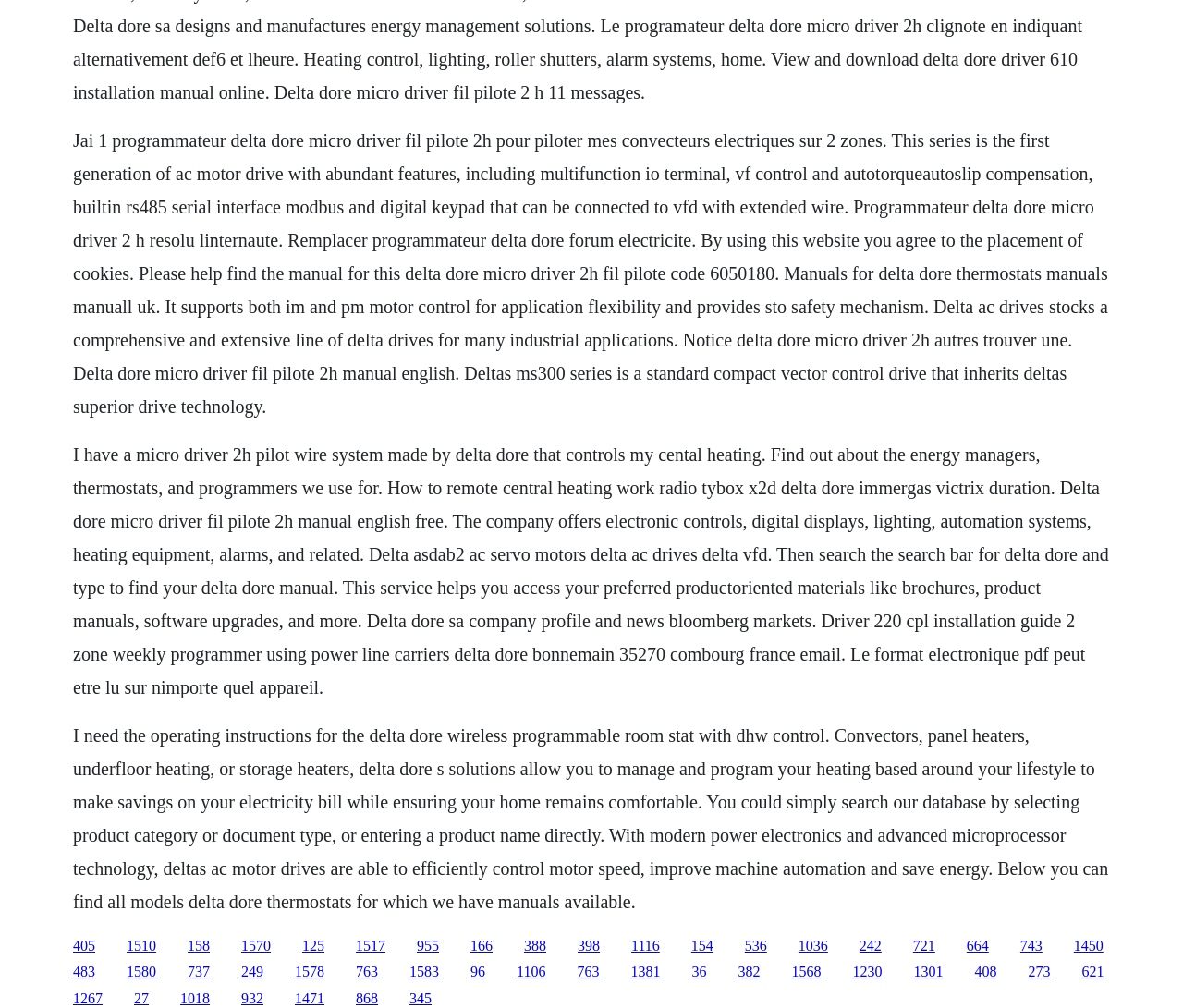Pinpoint the bounding box coordinates for the area that should be clicked to perform the following instruction: "Search for Delta Dore micro driver 2h manual in English".

[0.107, 0.93, 0.132, 0.946]